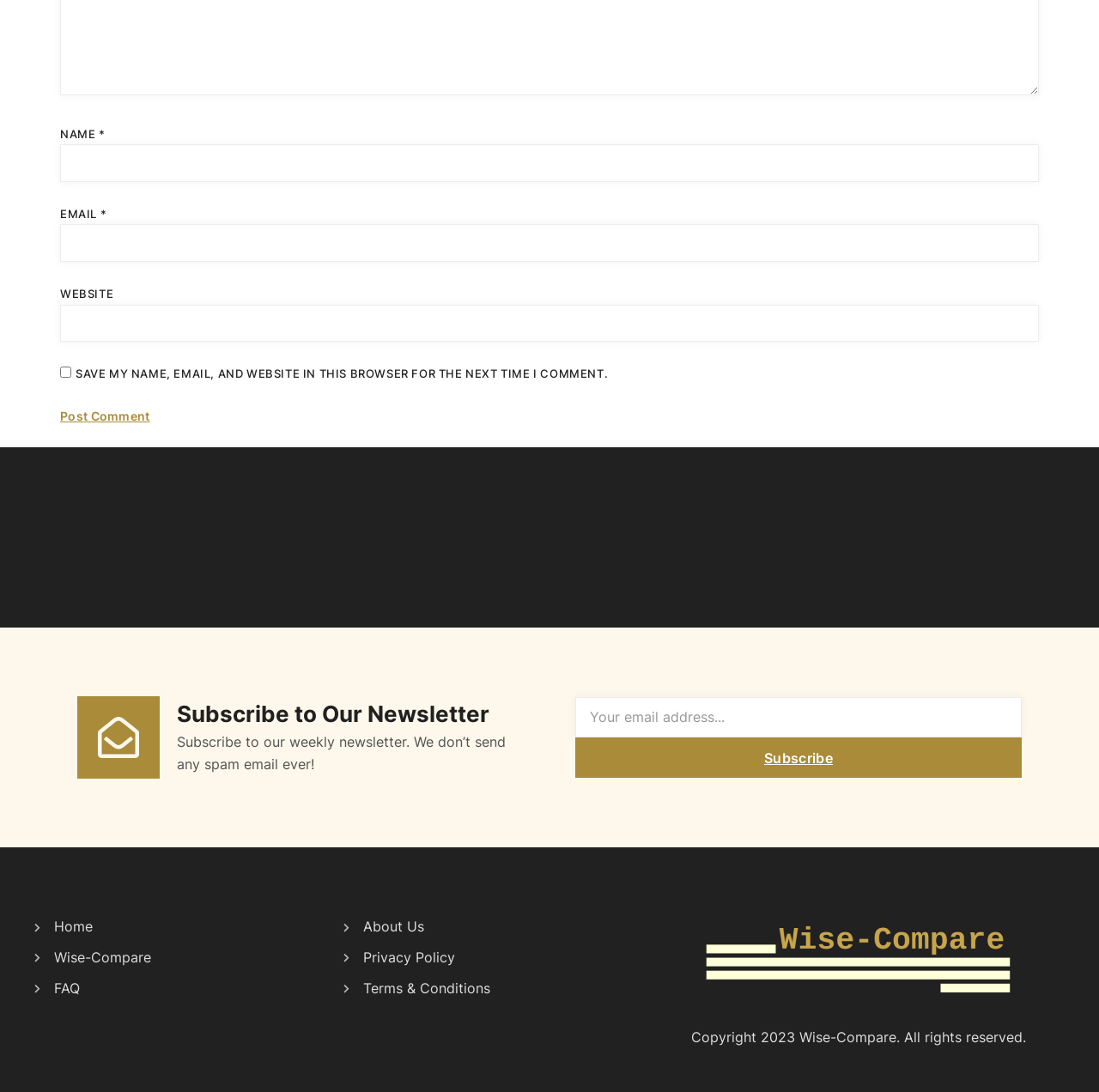Calculate the bounding box coordinates of the UI element given the description: "name="submit" value="Post Comment"".

[0.055, 0.373, 0.136, 0.389]